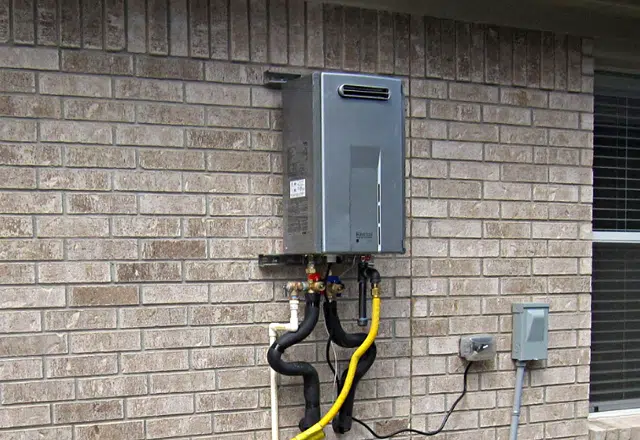Provide a comprehensive description of the image.

This image depicts a modern tankless water heater installed on an exterior wall of a home. The unit is a sleek, metallic device that efficiently heats water on demand, eliminating the need for a bulky storage tank. Connected by sleek pipes and hoses, the system features various fittings for cold water input and hot water output, allowing for rapid heating as soon as a hot water tap is activated. This design promotes energy efficiency, as it only uses power when needed, ultimately contributing to both cost savings on utility bills and environmental benefits. The surrounding brick wall provides a robust backdrop, emphasizing the compactness of this space-saving solution. This installation highlights the advancements in home heating technology, offering homeowners a reliable way to enjoy endless hot water efficiently.